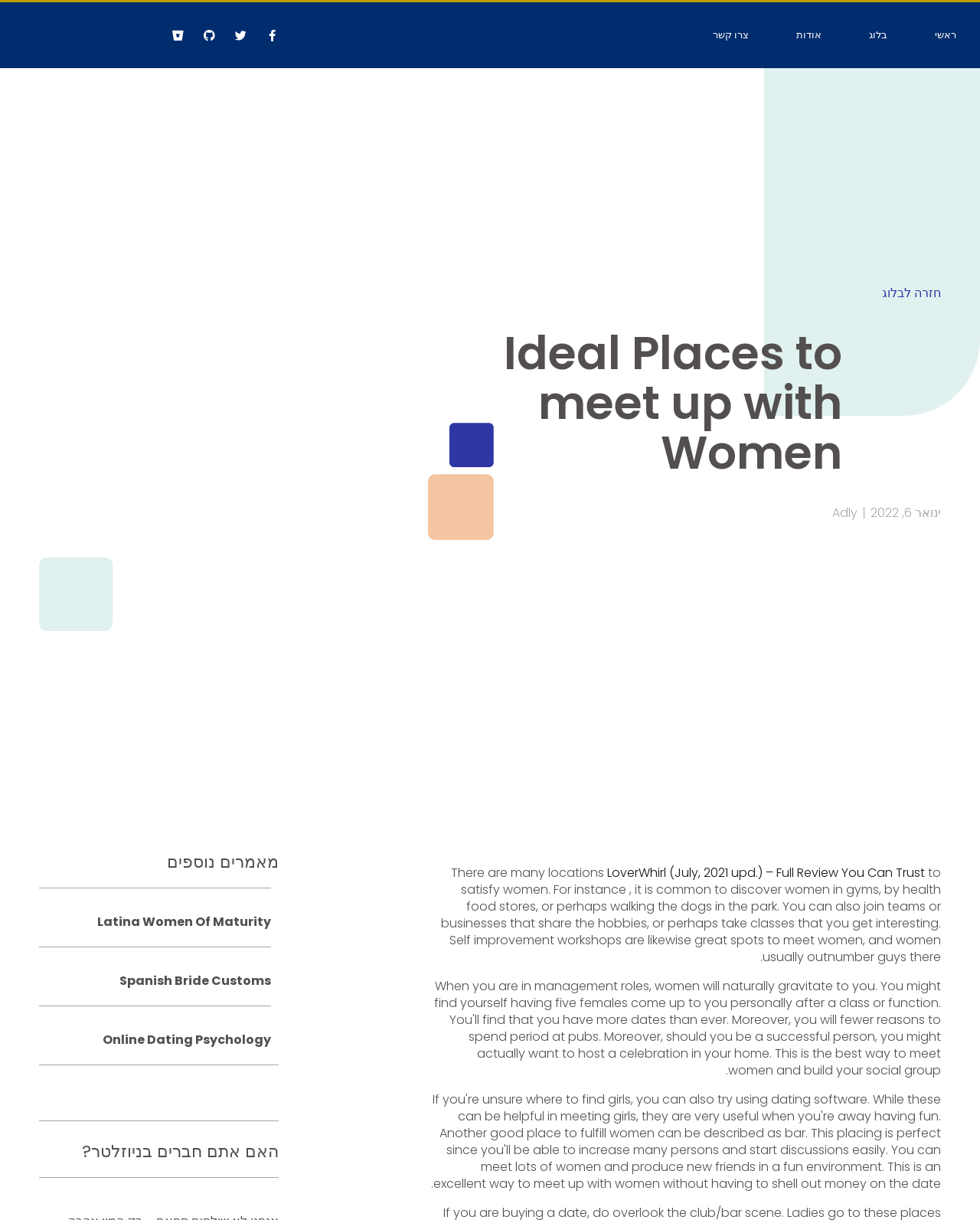Please find the bounding box coordinates of the element that needs to be clicked to perform the following instruction: "click the 'ראשי' link". The bounding box coordinates should be four float numbers between 0 and 1, represented as [left, top, right, bottom].

[0.93, 0.002, 1.0, 0.056]